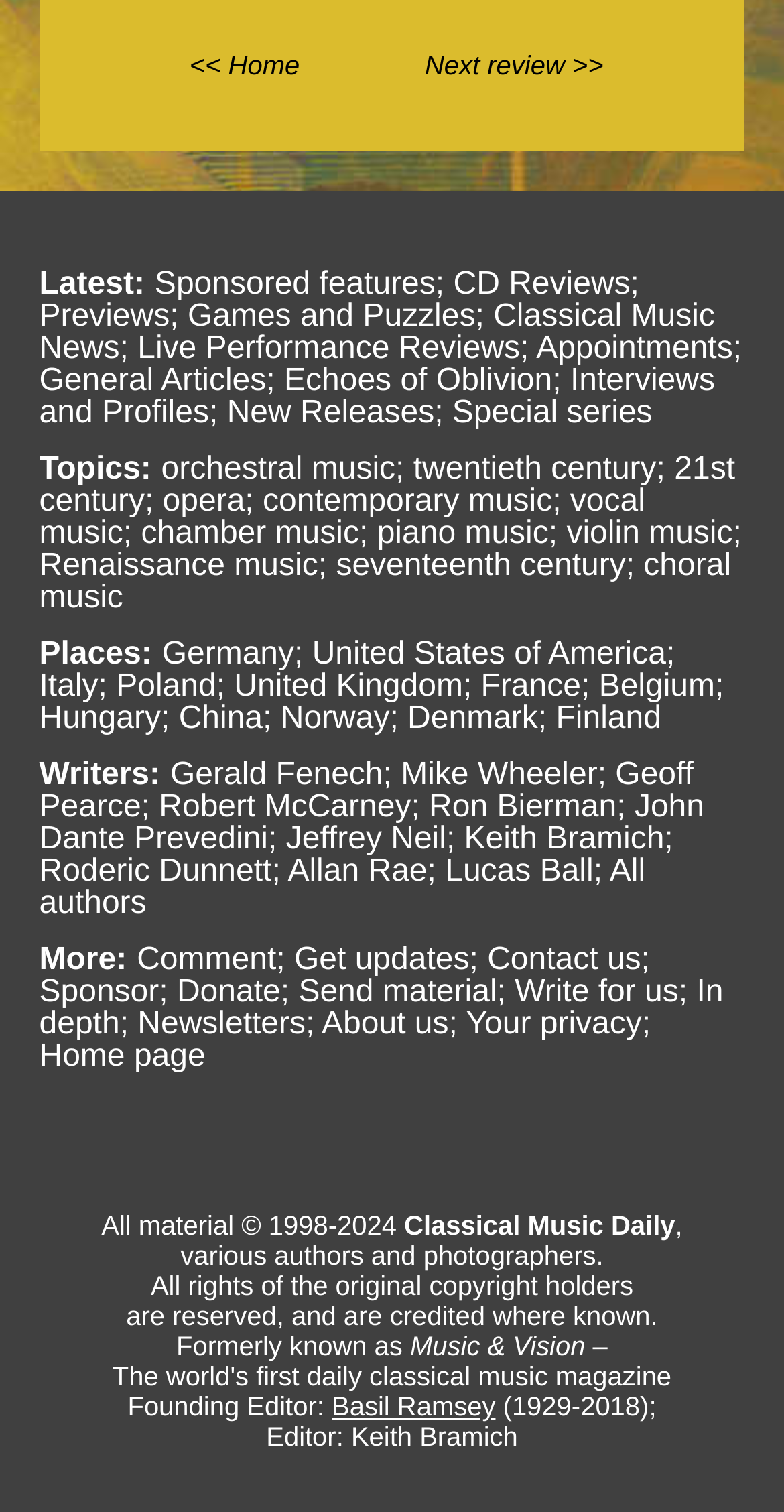What is the previous name of the website?
Observe the image and answer the question with a one-word or short phrase response.

Music & Vision